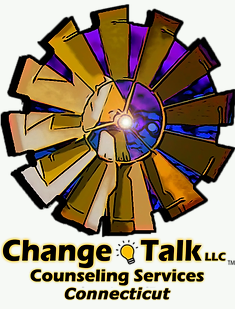Describe all elements and aspects of the image.

The image features the logo of Change Talk LLC, a counseling service based in Connecticut. The design showcases a vibrant wheel with segments in warm yellows and cool purples, symbolizing movement and transformation, which reflects the essence of the services offered. At the center of the wheel, a bright light emanates, potentially representing hope and guidance. Below the graphic, the text prominently displays "Change Talk" followed by "Counseling Services" and "Connecticut," establishing a clear identity for the practice. This logo encapsulates the organization's commitment to mental health and personal growth, emphasizing an innovative and supportive approach.